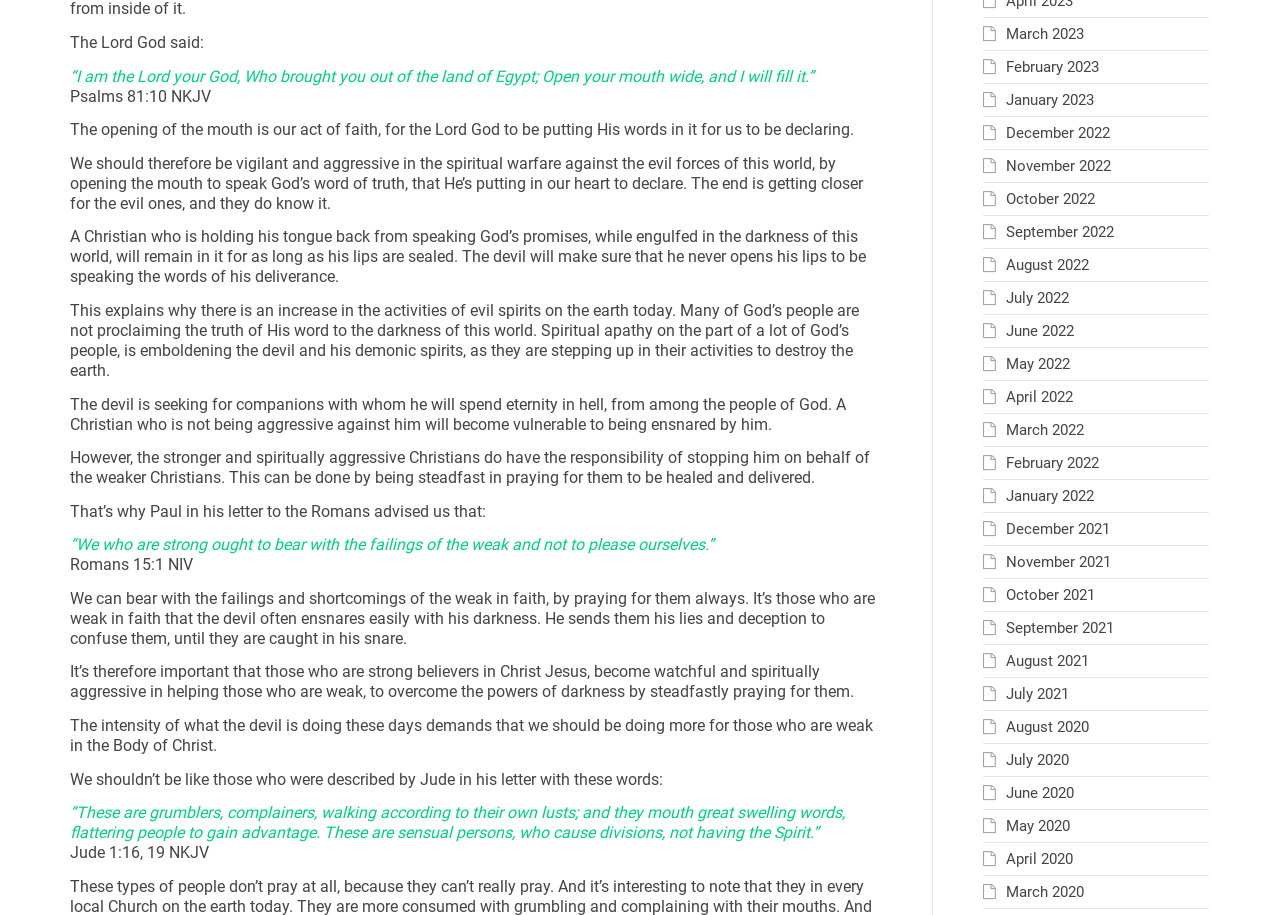Based on the element description November 2021, identify the bounding box coordinates for the UI element. The coordinates should be in the format (top-left x, top-left y, bottom-right x, bottom-right y) and within the 0 to 1 range.

[0.786, 0.604, 0.868, 0.624]